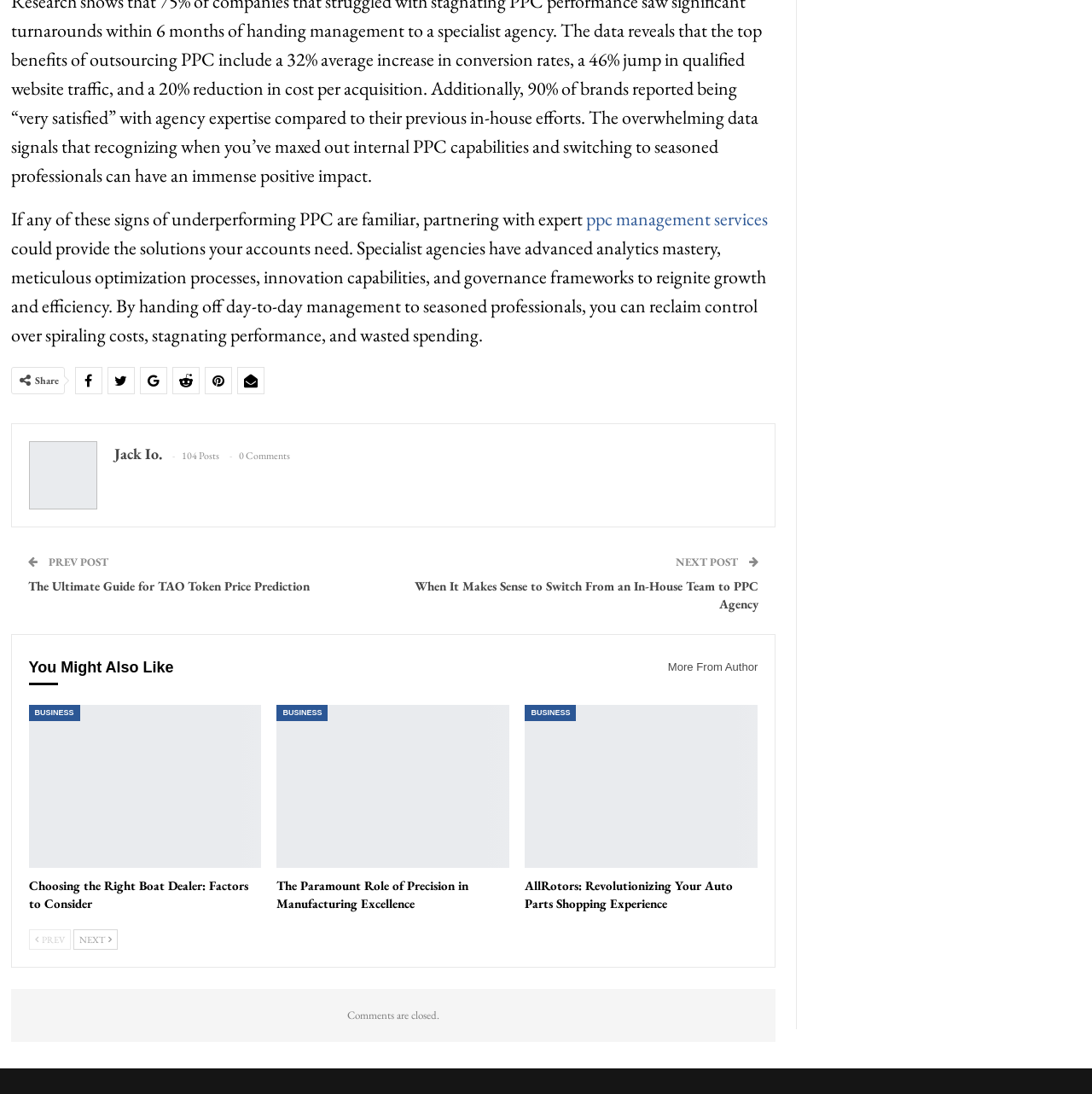Find the bounding box coordinates of the clickable region needed to perform the following instruction: "Click on 'ppc management services'". The coordinates should be provided as four float numbers between 0 and 1, i.e., [left, top, right, bottom].

[0.536, 0.189, 0.703, 0.211]